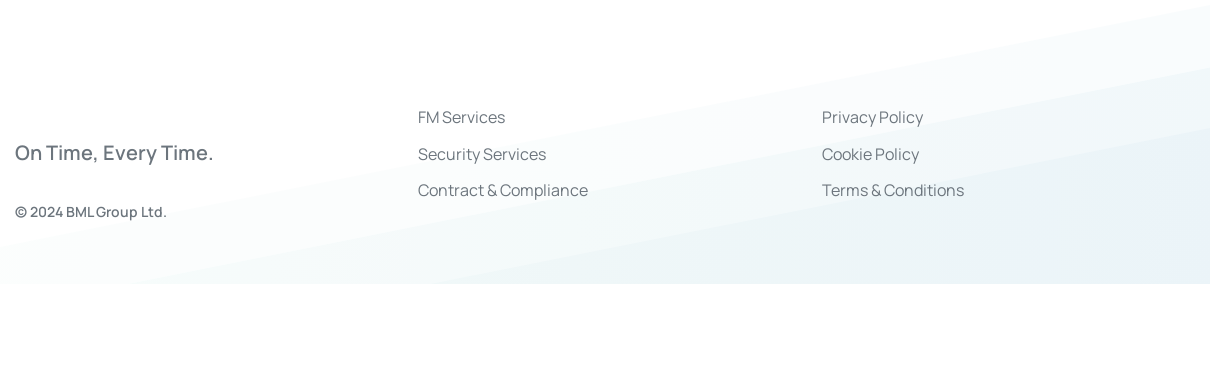What type of services are offered by BML Group Ltd?
Using the information from the image, give a concise answer in one word or a short phrase.

FM, Security, and Contract & Compliance